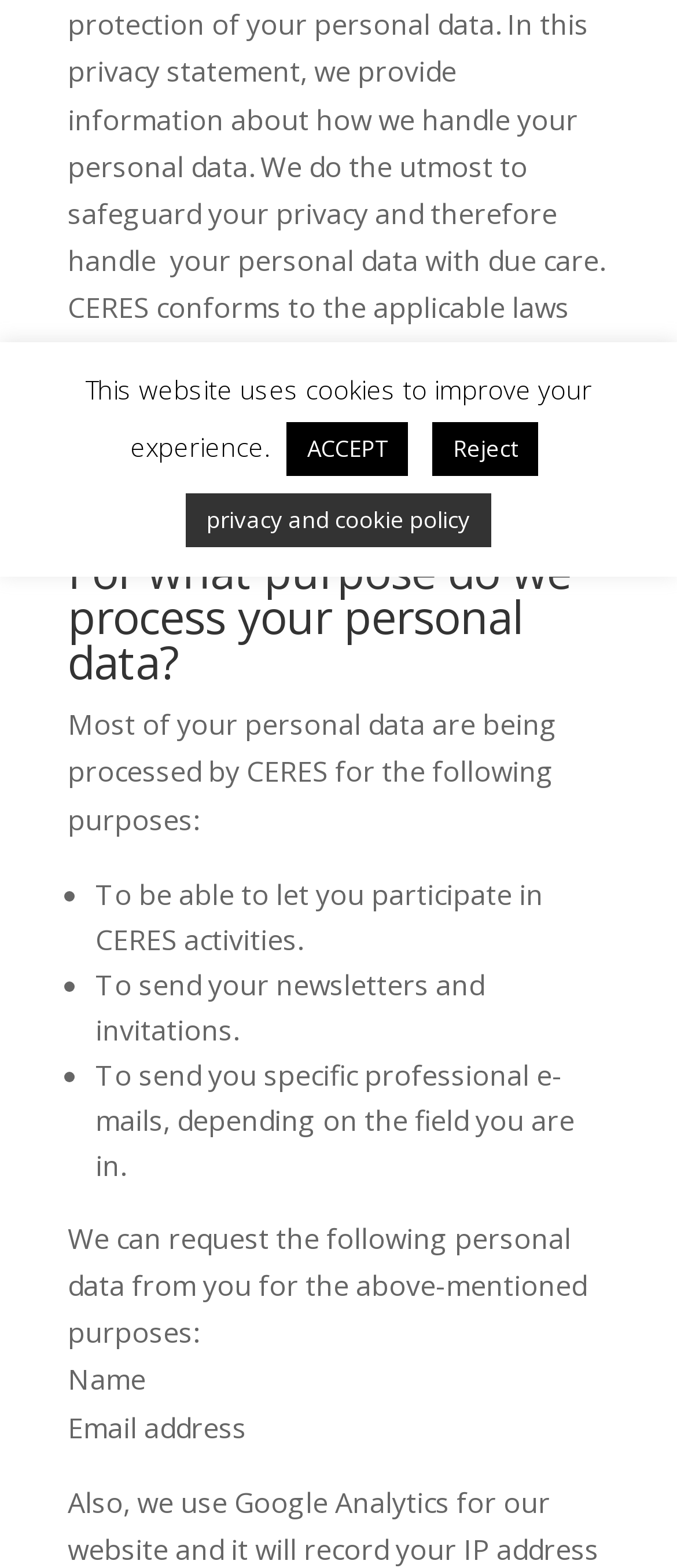Specify the bounding box coordinates (top-left x, top-left y, bottom-right x, bottom-right y) of the UI element in the screenshot that matches this description: Reject

[0.638, 0.269, 0.795, 0.304]